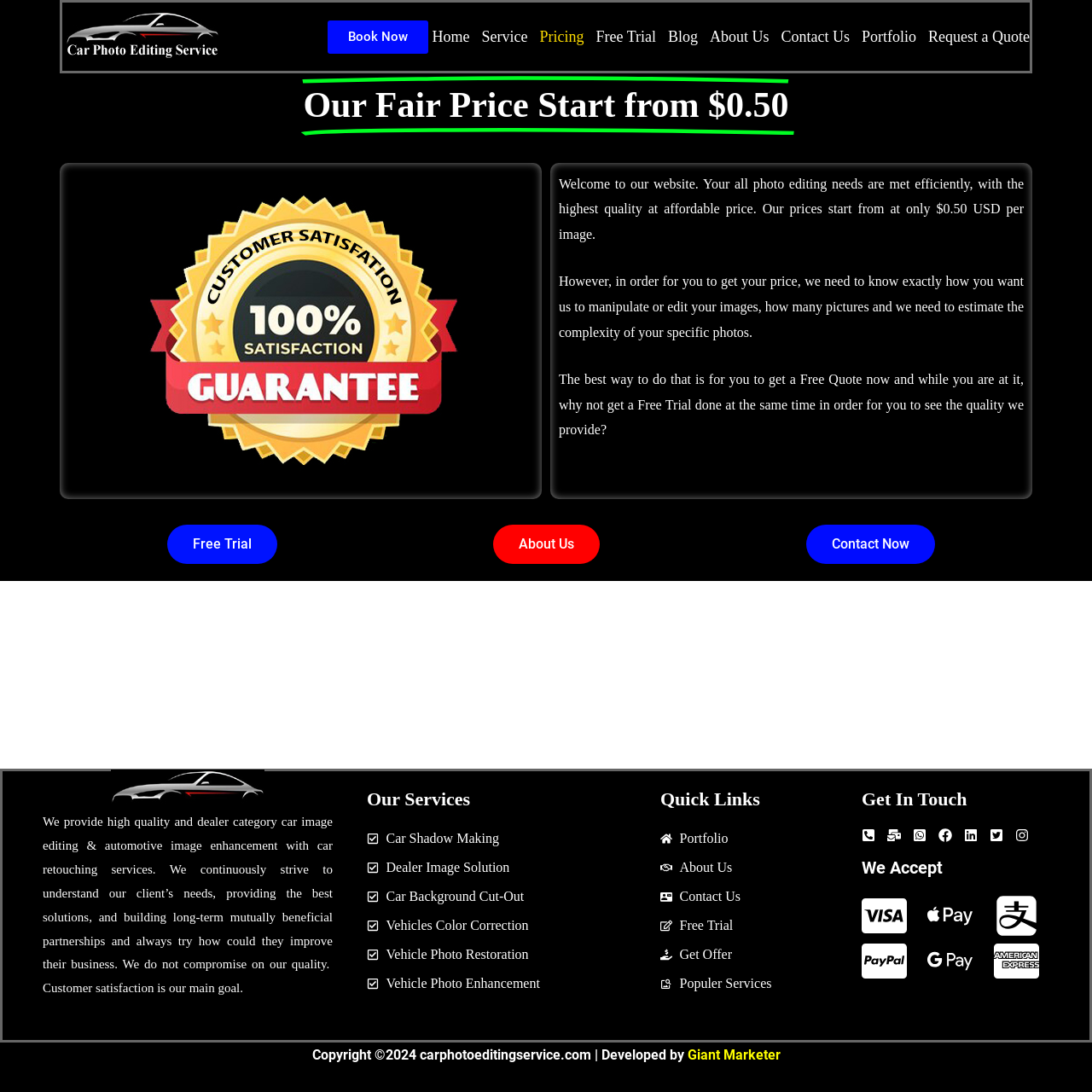Locate the bounding box coordinates of the clickable area to execute the instruction: "Click the 'Home' link". Provide the coordinates as four float numbers between 0 and 1, represented as [left, top, right, bottom].

None